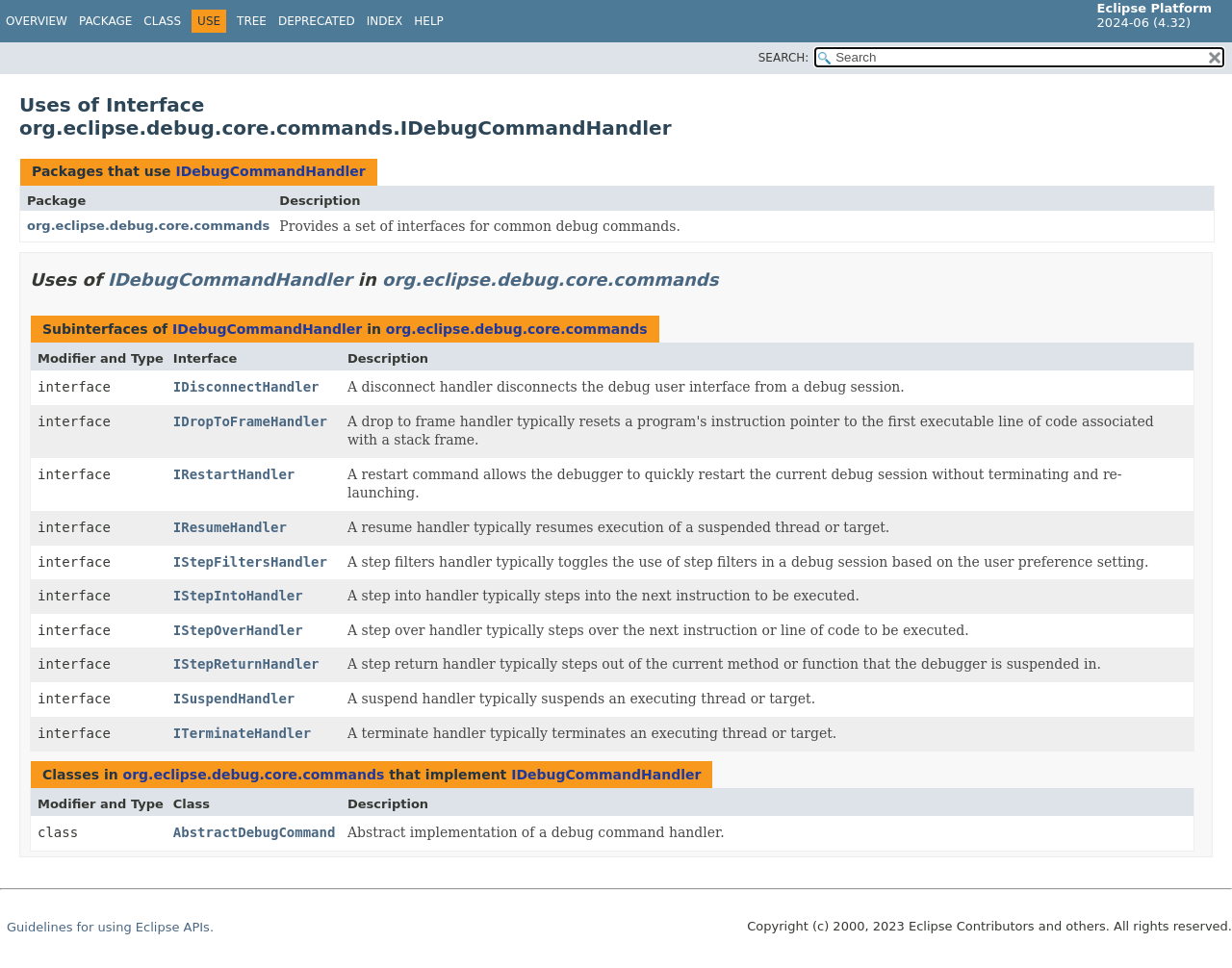Please determine the bounding box coordinates of the clickable area required to carry out the following instruction: "Learn more about the IDebugCommandHandler interface". The coordinates must be four float numbers between 0 and 1, represented as [left, top, right, bottom].

[0.143, 0.169, 0.297, 0.184]